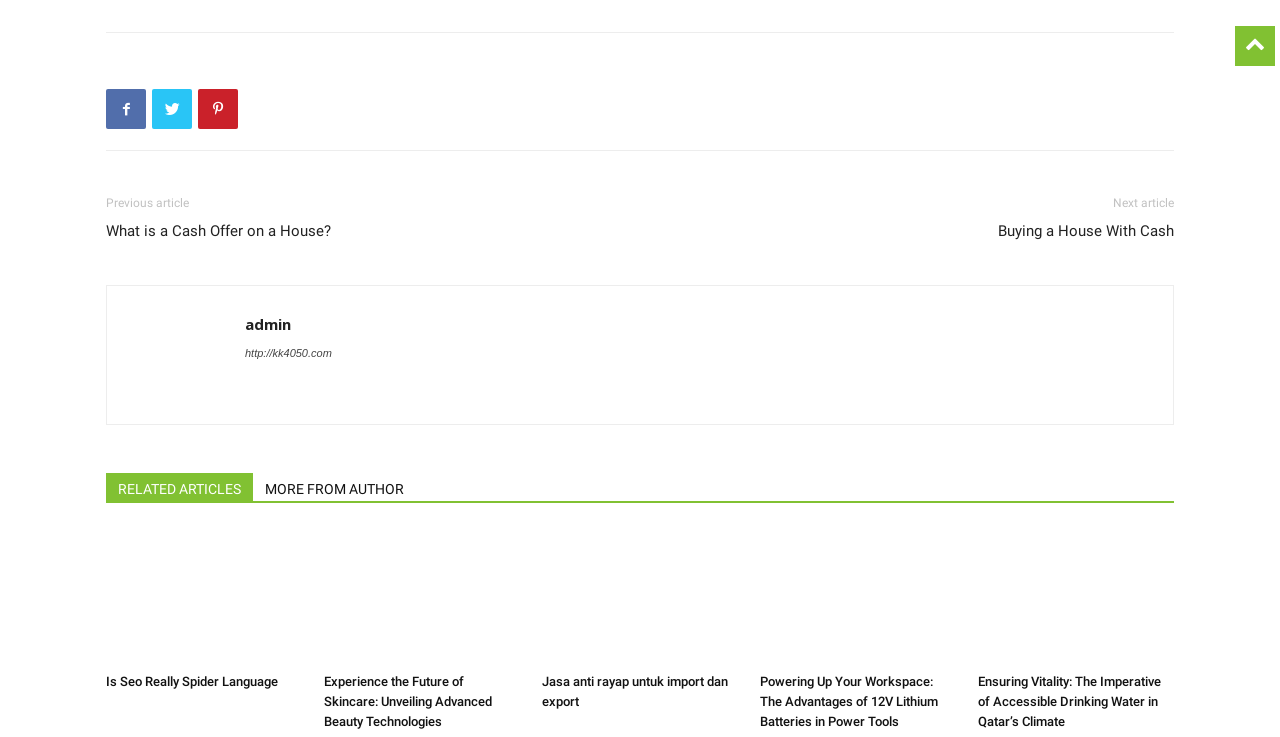Reply to the question with a brief word or phrase: How many related articles are listed?

5